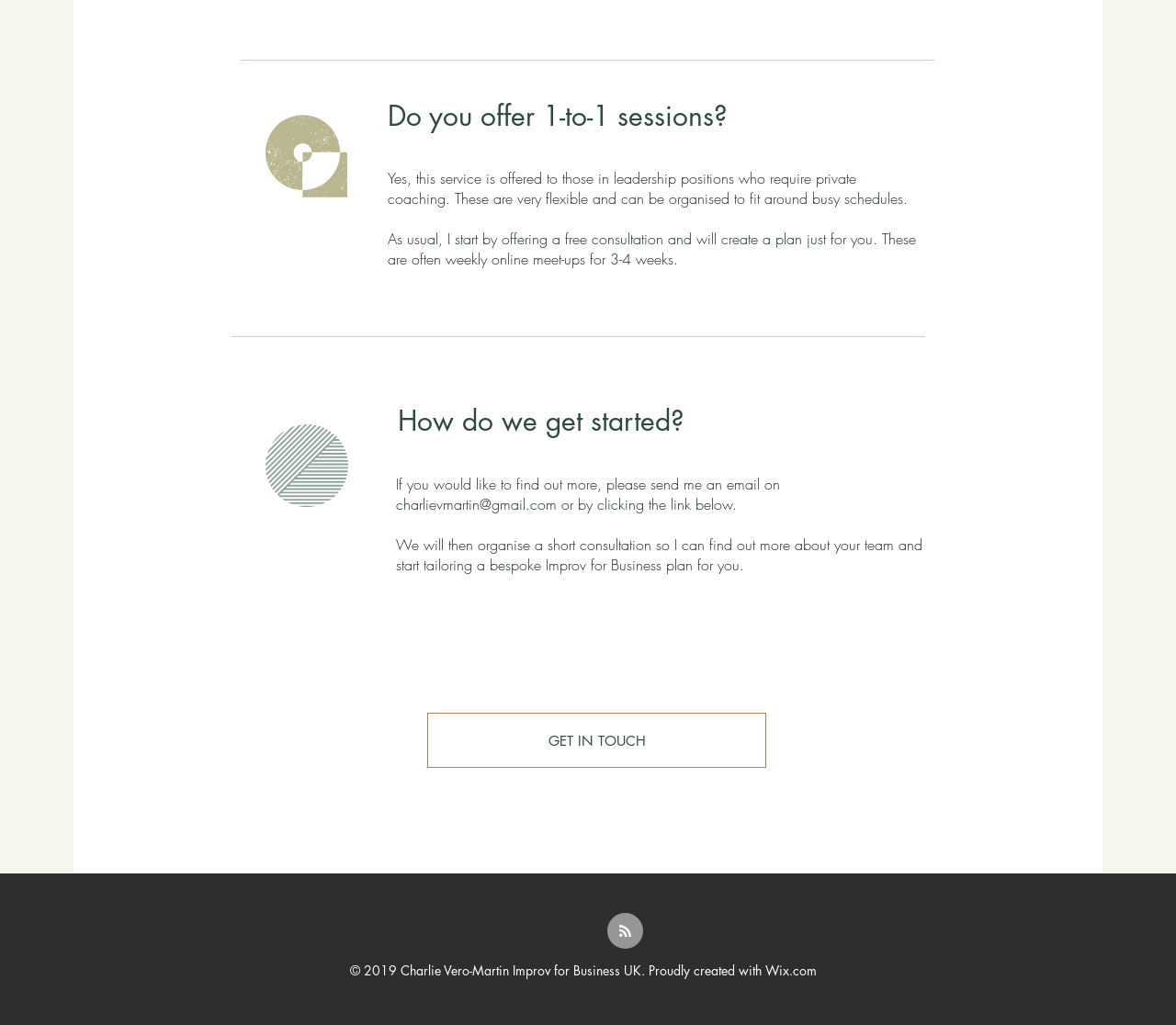What is the platform used to create the webpage?
Please provide a comprehensive answer to the question based on the webpage screenshot.

The platform used to create the webpage is Wix.com, which is mentioned at the bottom of the webpage as 'Proudly created with Wix.com'.